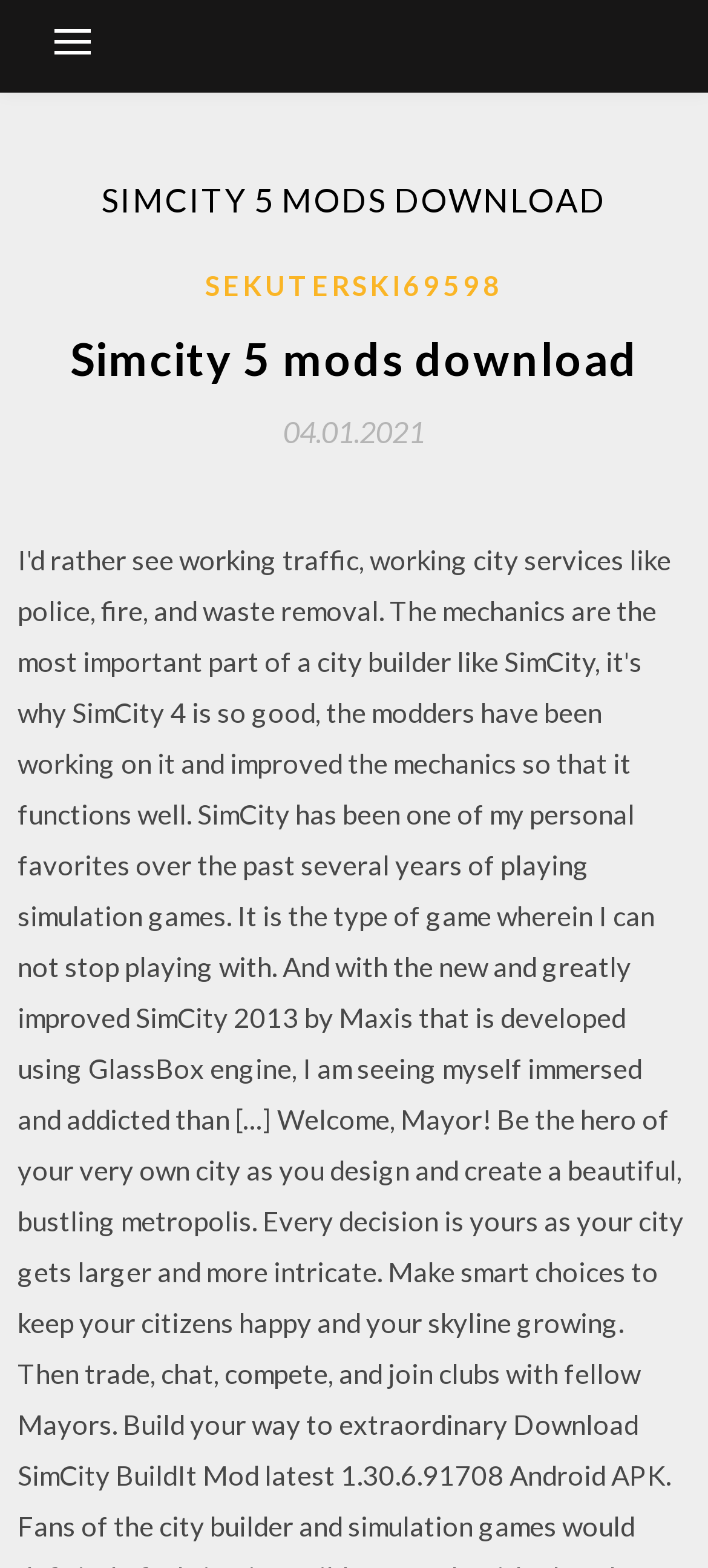From the screenshot, find the bounding box of the UI element matching this description: "Sekuterski69598". Supply the bounding box coordinates in the form [left, top, right, bottom], each a float between 0 and 1.

[0.29, 0.168, 0.71, 0.196]